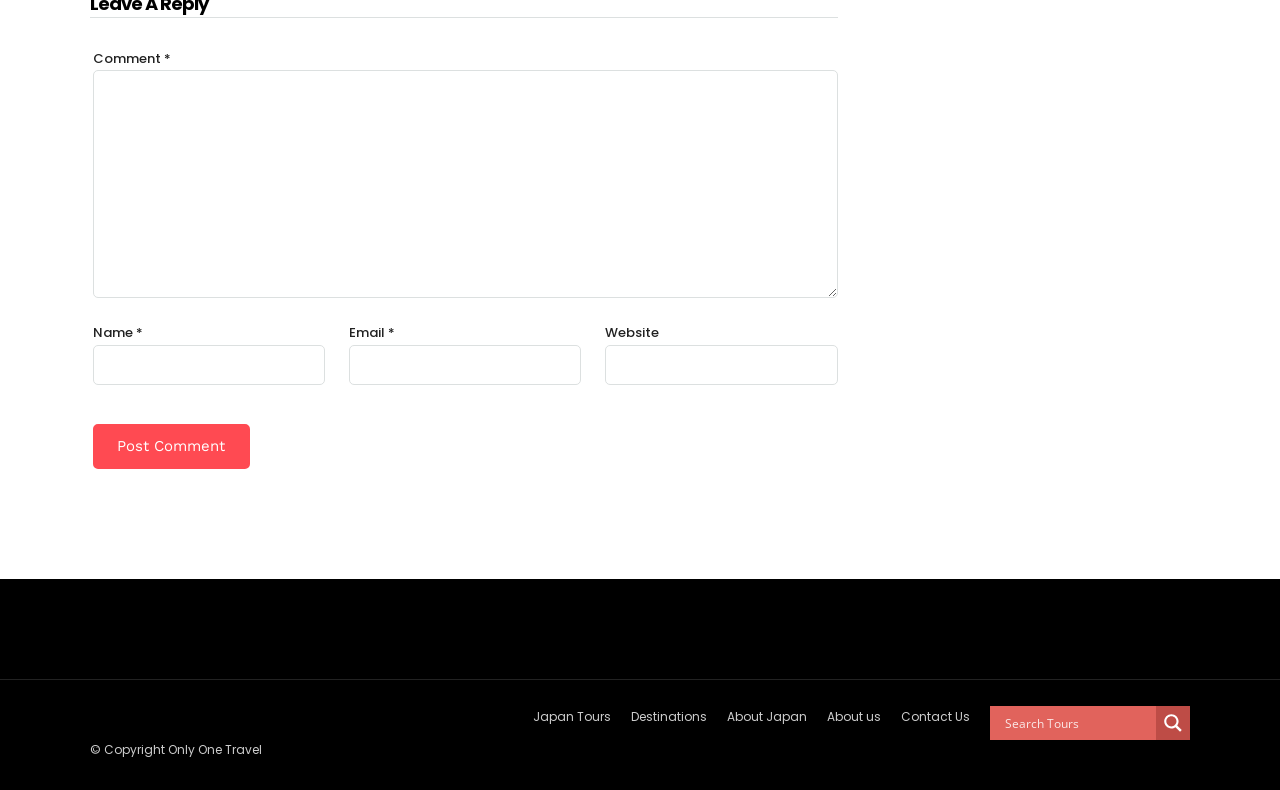Identify the bounding box coordinates of the region that should be clicked to execute the following instruction: "Search for something".

[0.785, 0.894, 0.899, 0.937]